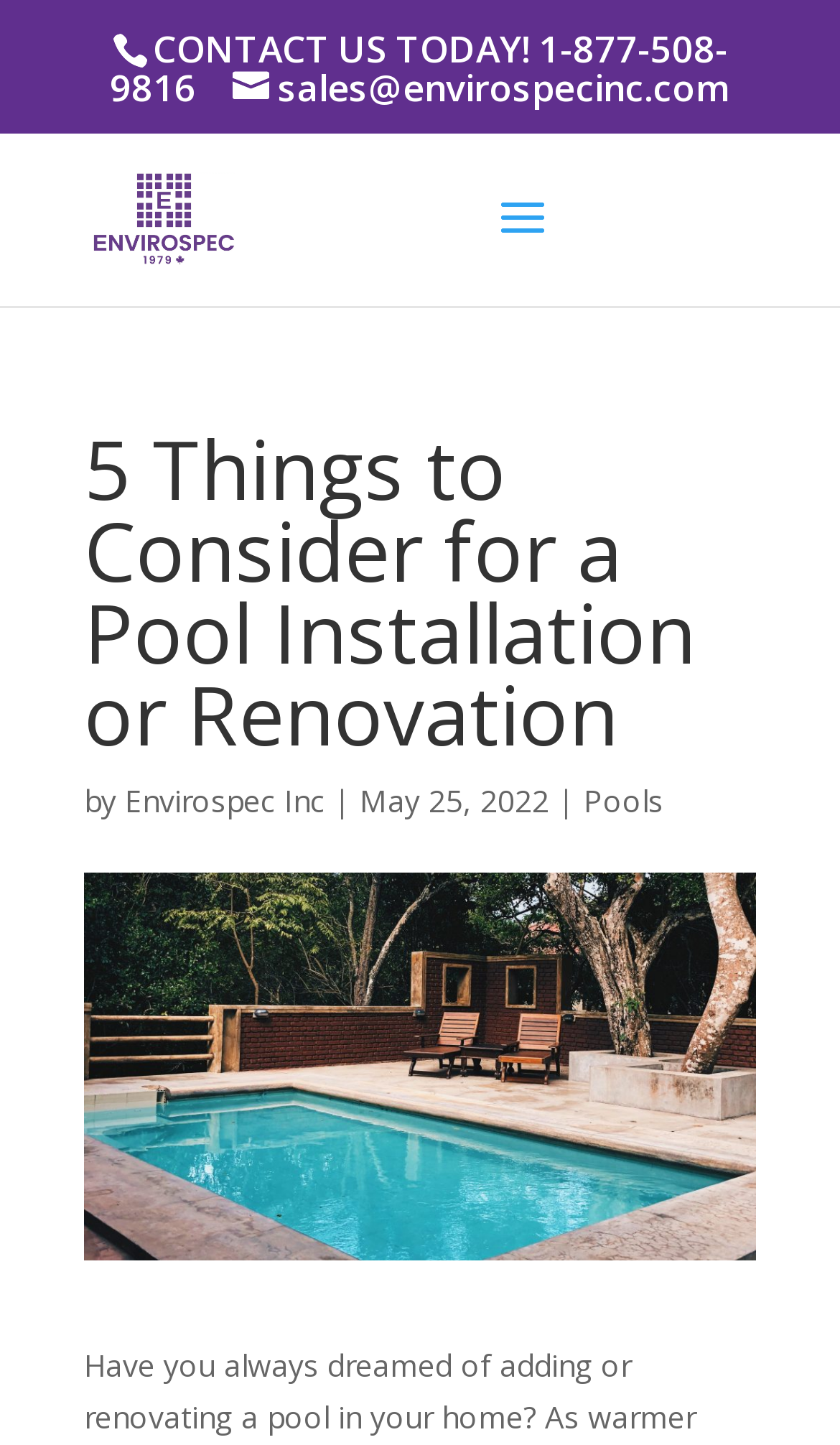Please determine the bounding box coordinates for the UI element described as: "alt="ENVIROSPEC"".

[0.11, 0.135, 0.279, 0.163]